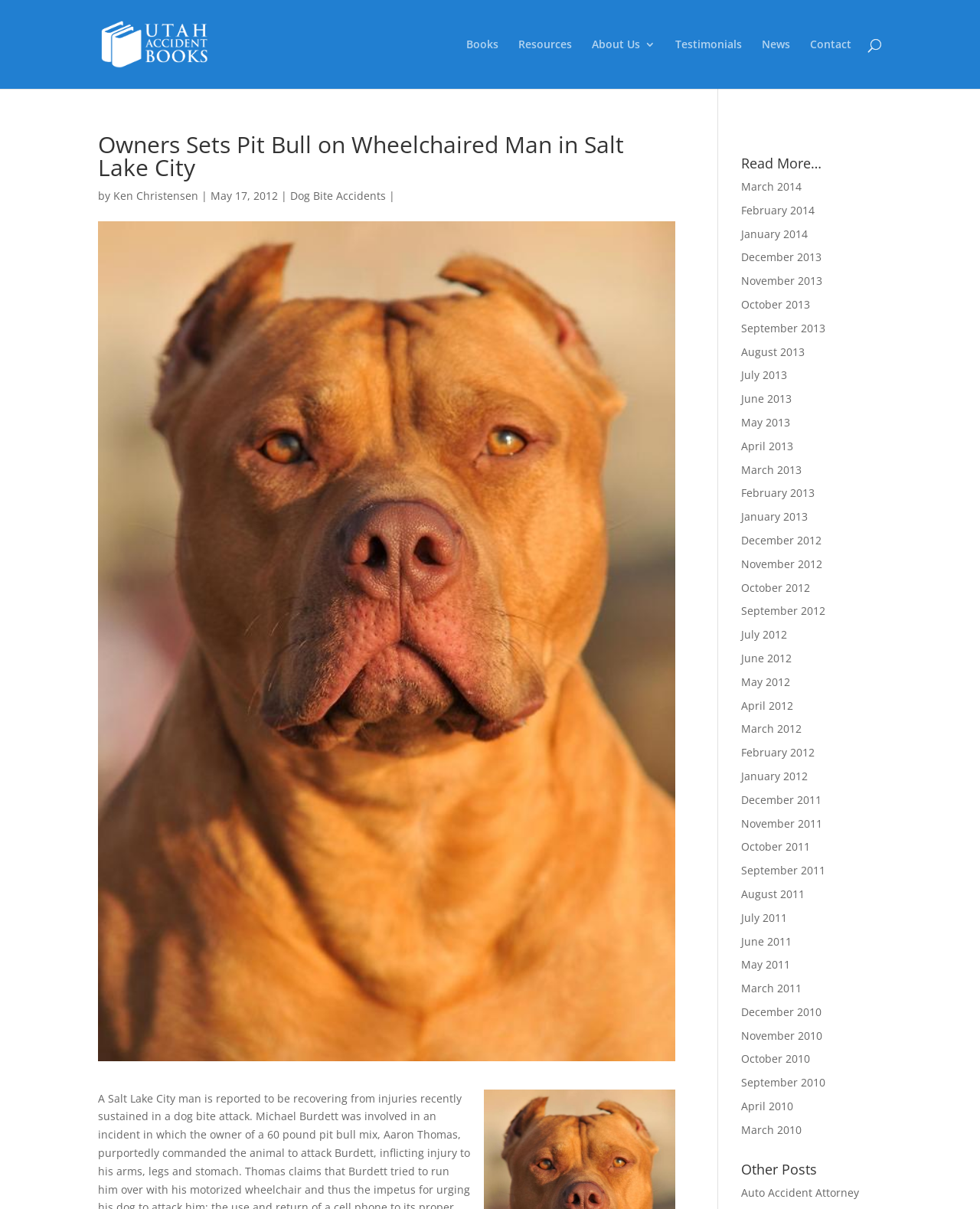What is the category of the news article?
Look at the image and respond to the question as thoroughly as possible.

The category of the news article can be inferred from the link 'Dog Bite Accidents' next to the publication date, which suggests that the article belongs to the category of dog bite accidents.